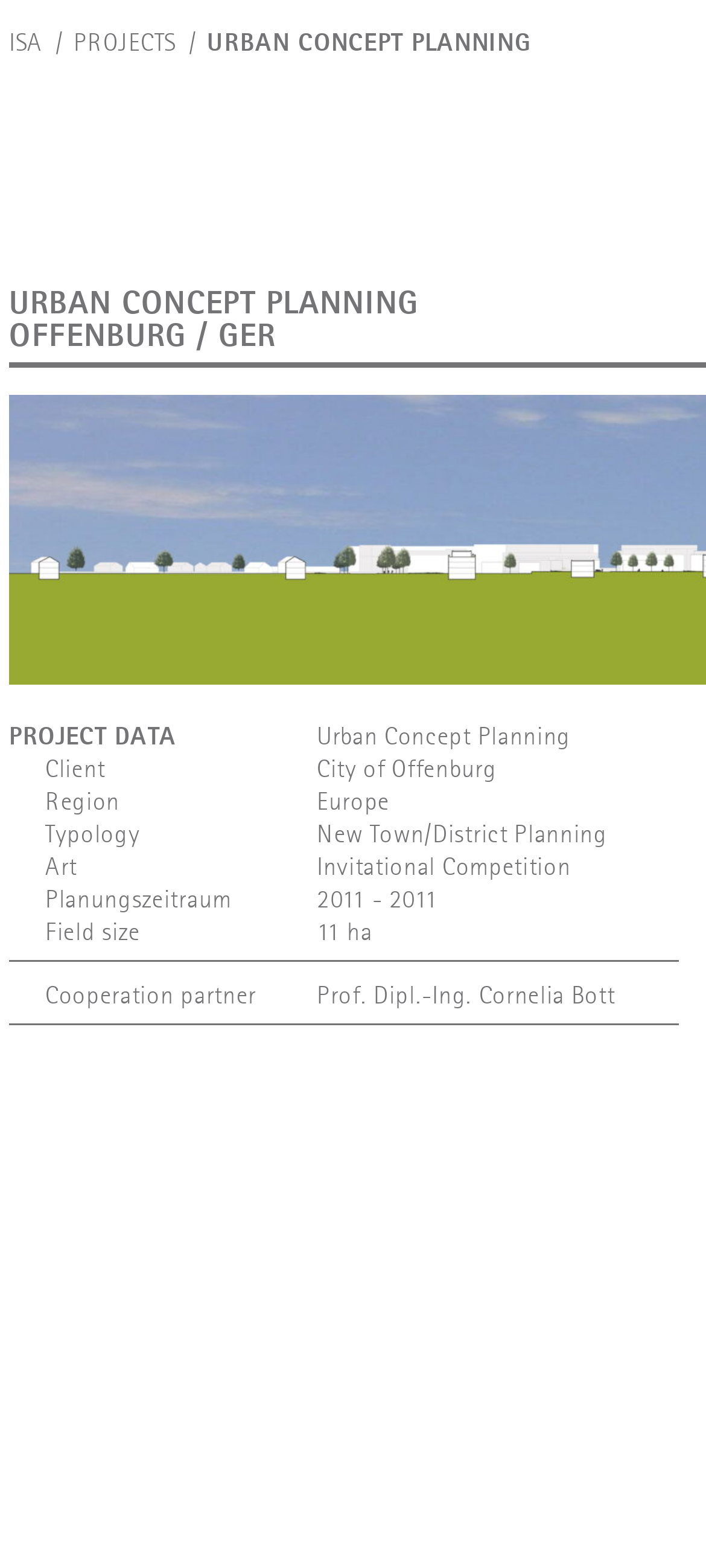What is the location of the project?
Please ensure your answer to the question is detailed and covers all necessary aspects.

I found the answer by looking at the static text element 'OFFENBURG / GER' which is located at [0.013, 0.204, 0.391, 0.225] and is a separate element from the project data table.